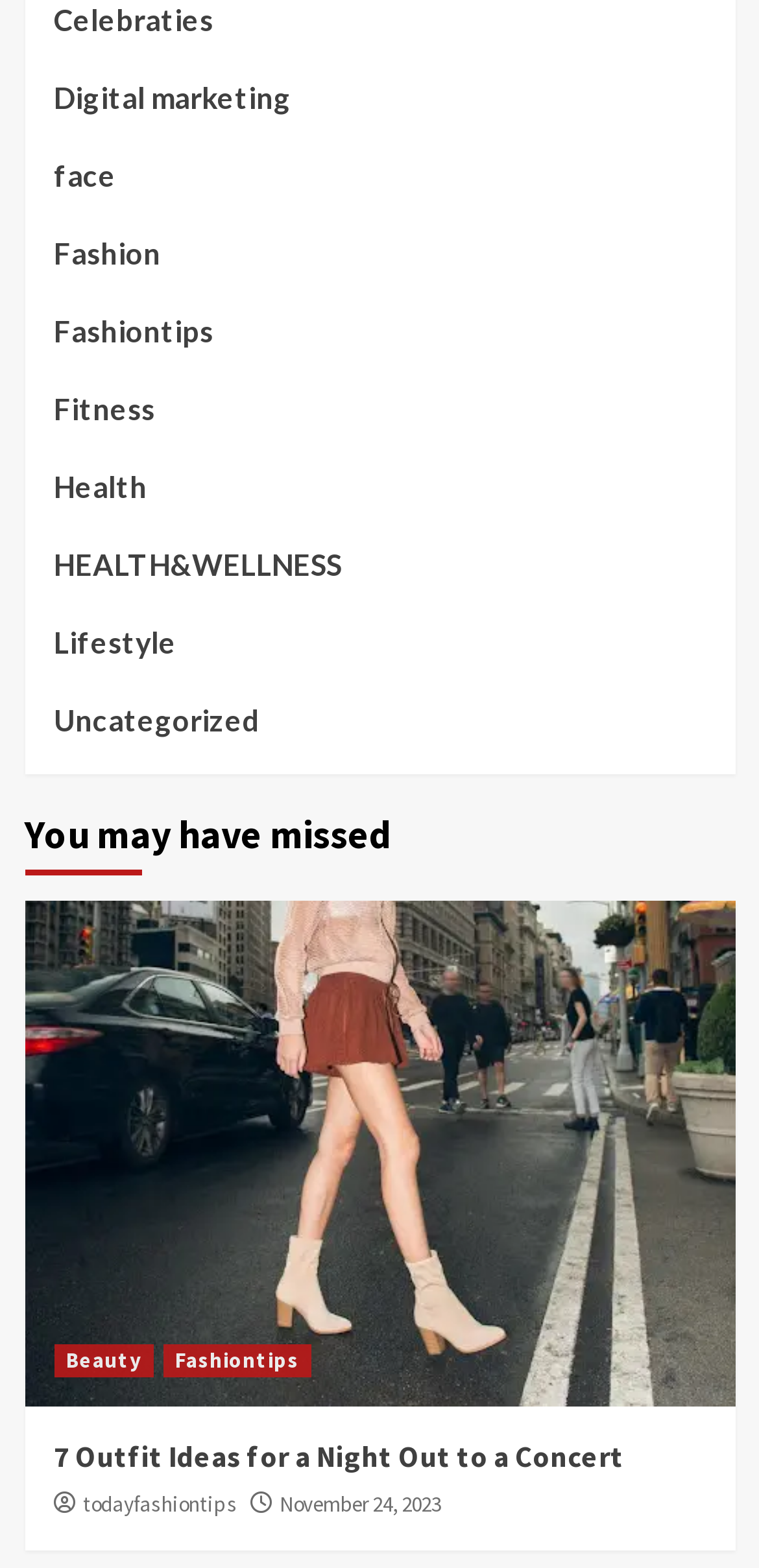How many images are in the 'You may have missed' section?
Please respond to the question with a detailed and well-explained answer.

I counted the number of image elements in the section starting with the heading 'You may have missed', which is only 1 image with the title '7 Outfit Ideas for a Night Out to a Concert'.